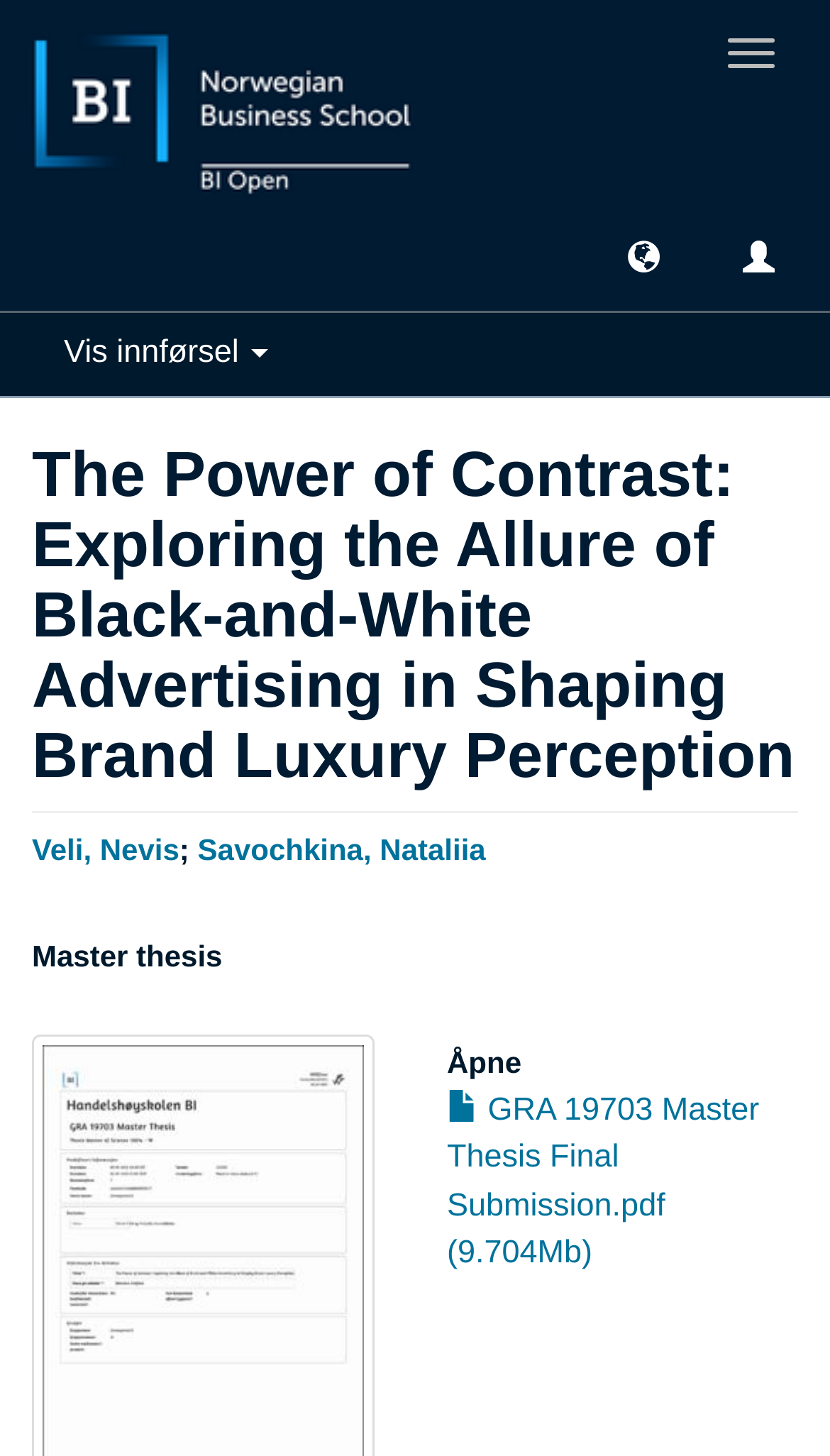Give an in-depth explanation of the webpage layout and content.

The webpage appears to be a academic paper or thesis presentation page. At the top right corner, there is a "Toggle navigation" button. Below it, there is a link that spans almost the entire width of the page. 

On the top left side, there are three buttons, one of which is labeled "Vis innførsel" (meaning "View input" in Norwegian). The other two buttons are not labeled. 

The main content of the page is divided into sections, each with a heading. The first heading, "The Power of Contrast: Exploring the Allure of Black-and-White Advertising in Shaping Brand Luxury Perception", is a long title that spans almost the entire width of the page. 

Below this title, there is a section with two links, "Veli, Nevis" and "Savochkina, Nataliia", which are likely the authors of the paper. 

Further down, there is a heading "Master thesis", followed by another heading "Åpne" (meaning "Open" in Norwegian) on the right side of the page. Below the "Åpne" heading, there is a link to a PDF file, "GRA 19703 Master Thesis Final Submission.pdf", which is 9.704Mb in size.